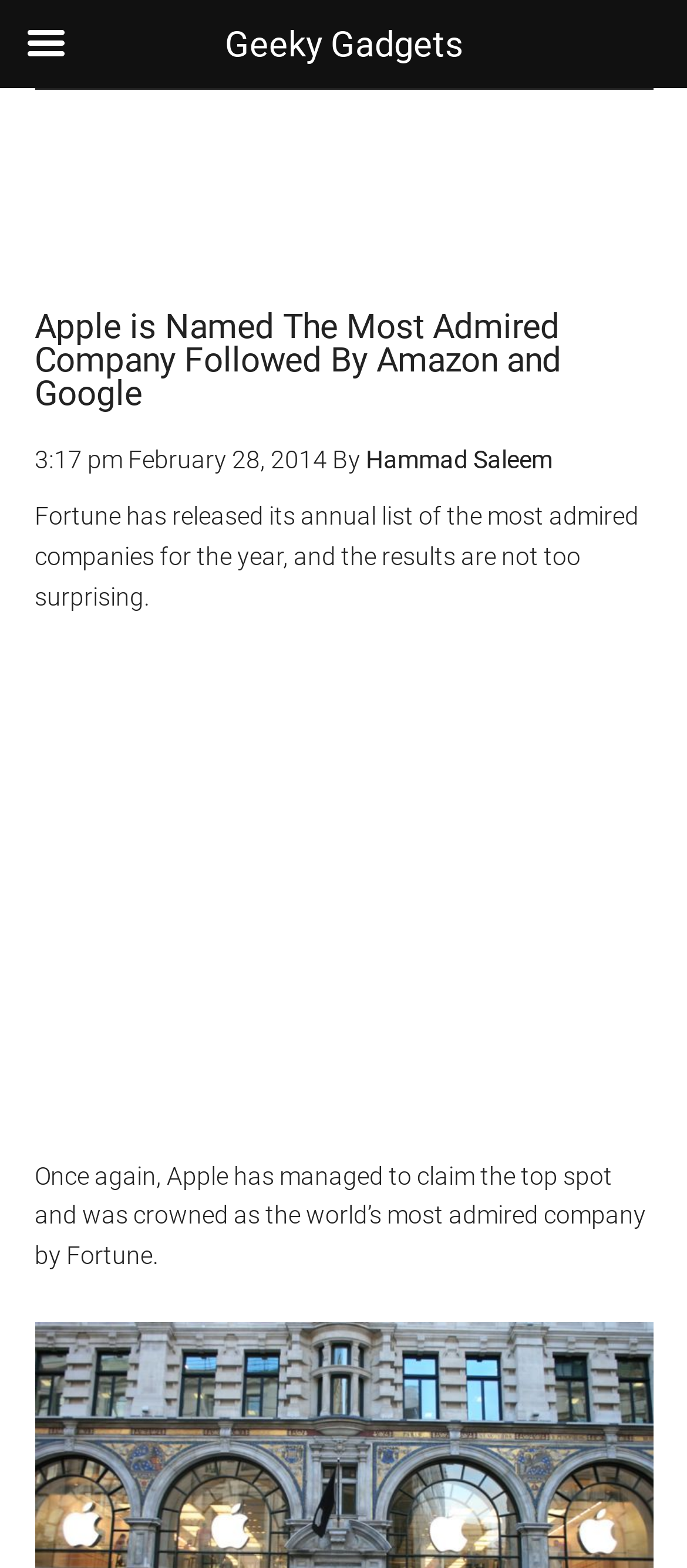Give a one-word or short phrase answer to the question: 
What is the name of the company that released the list?

Fortune